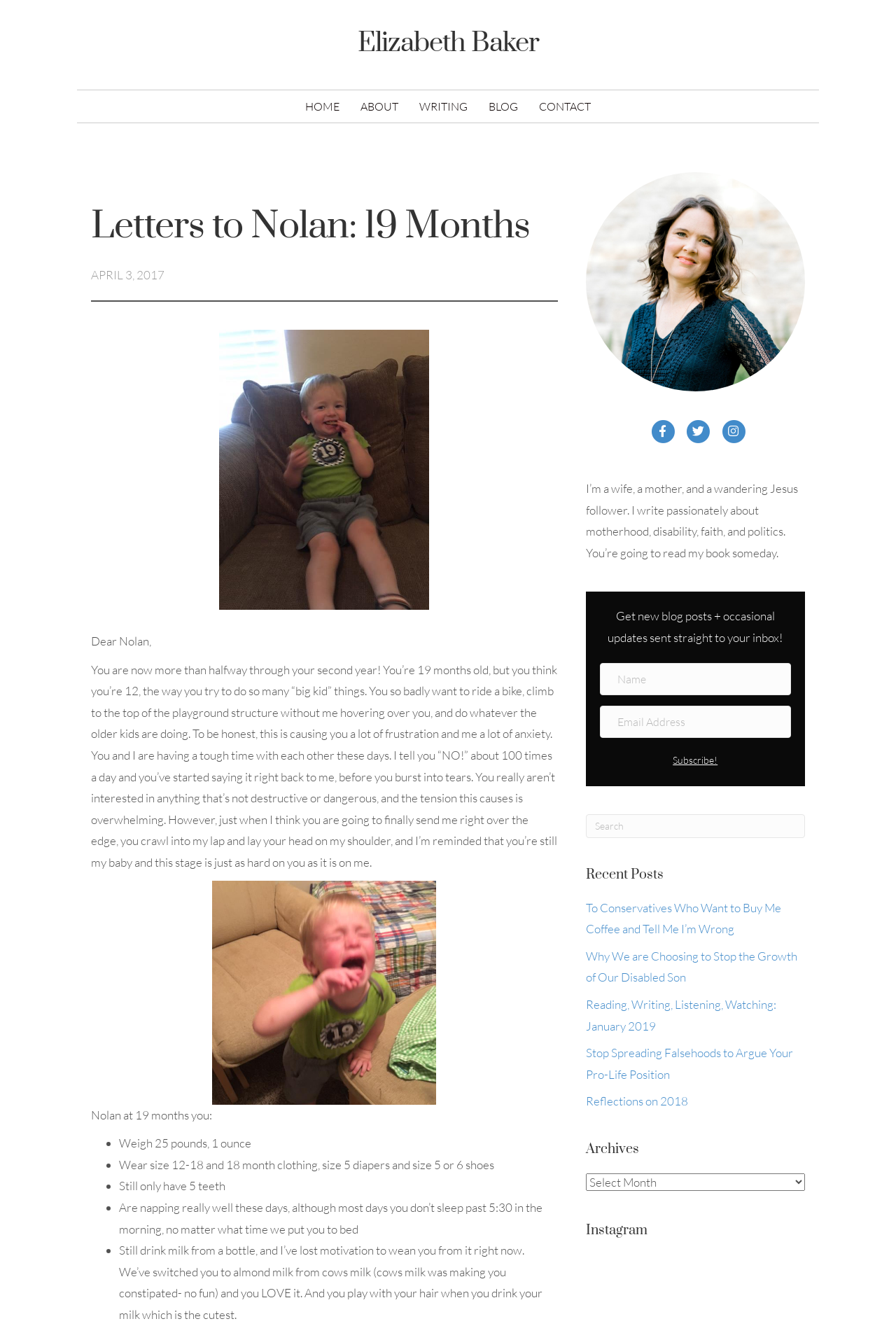What is the purpose of the textbox?
Refer to the image and respond with a one-word or short-phrase answer.

to subscribe